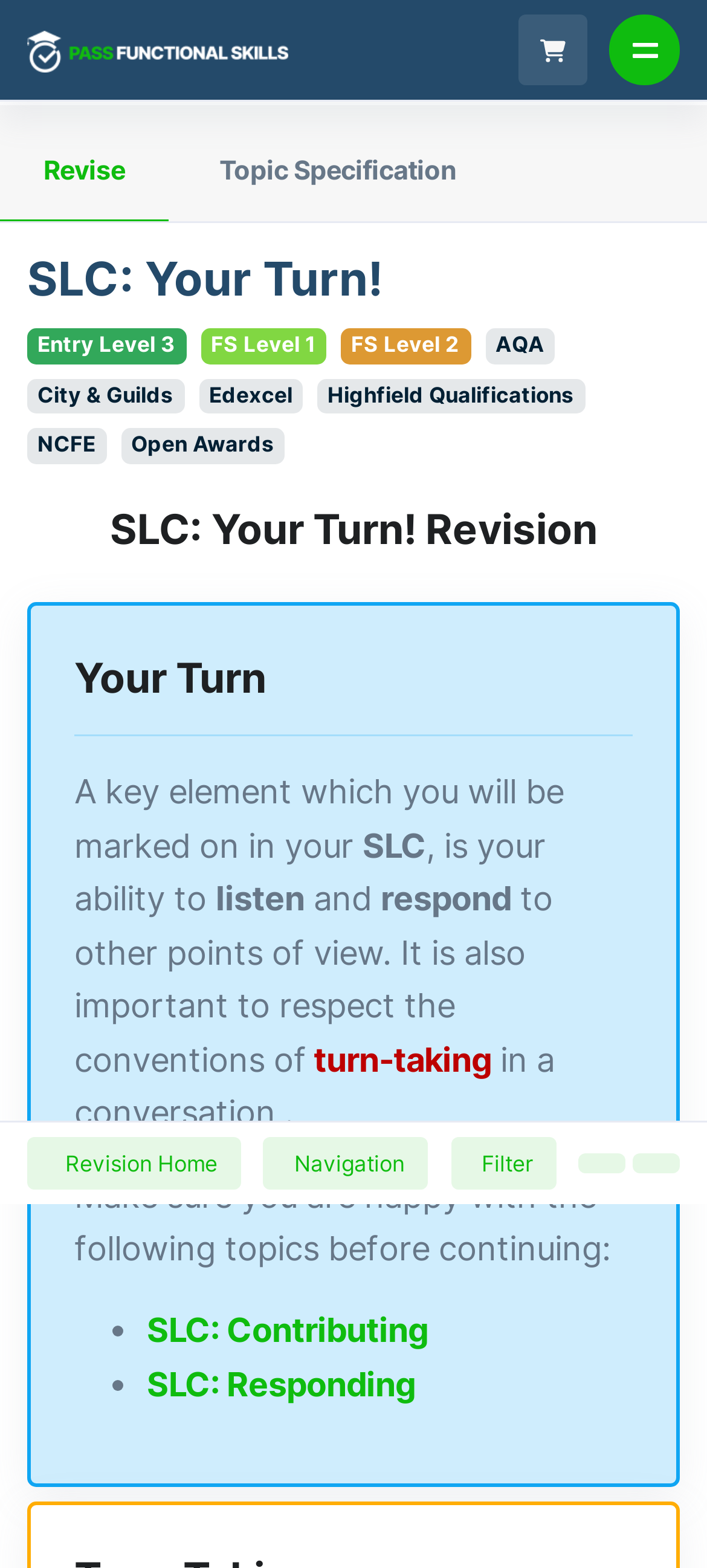Can you look at the image and give a comprehensive answer to the question:
What is the text of the heading above the topic list section?

I looked at the headings in the webpage and found the one above the topic list section, which has the text 'Your Turn'.